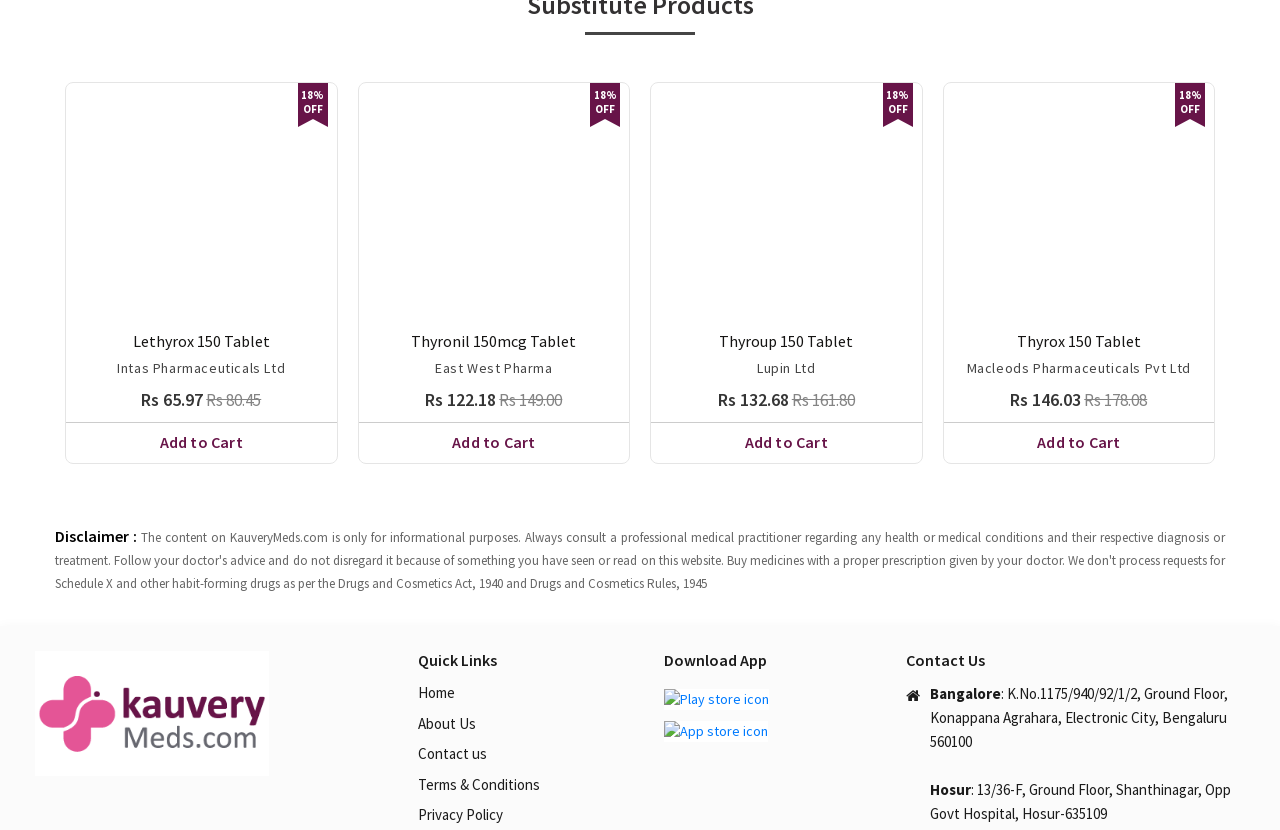What is the discount on Lethyrox 150 Tablet?
Using the image as a reference, answer with just one word or a short phrase.

18% OFF